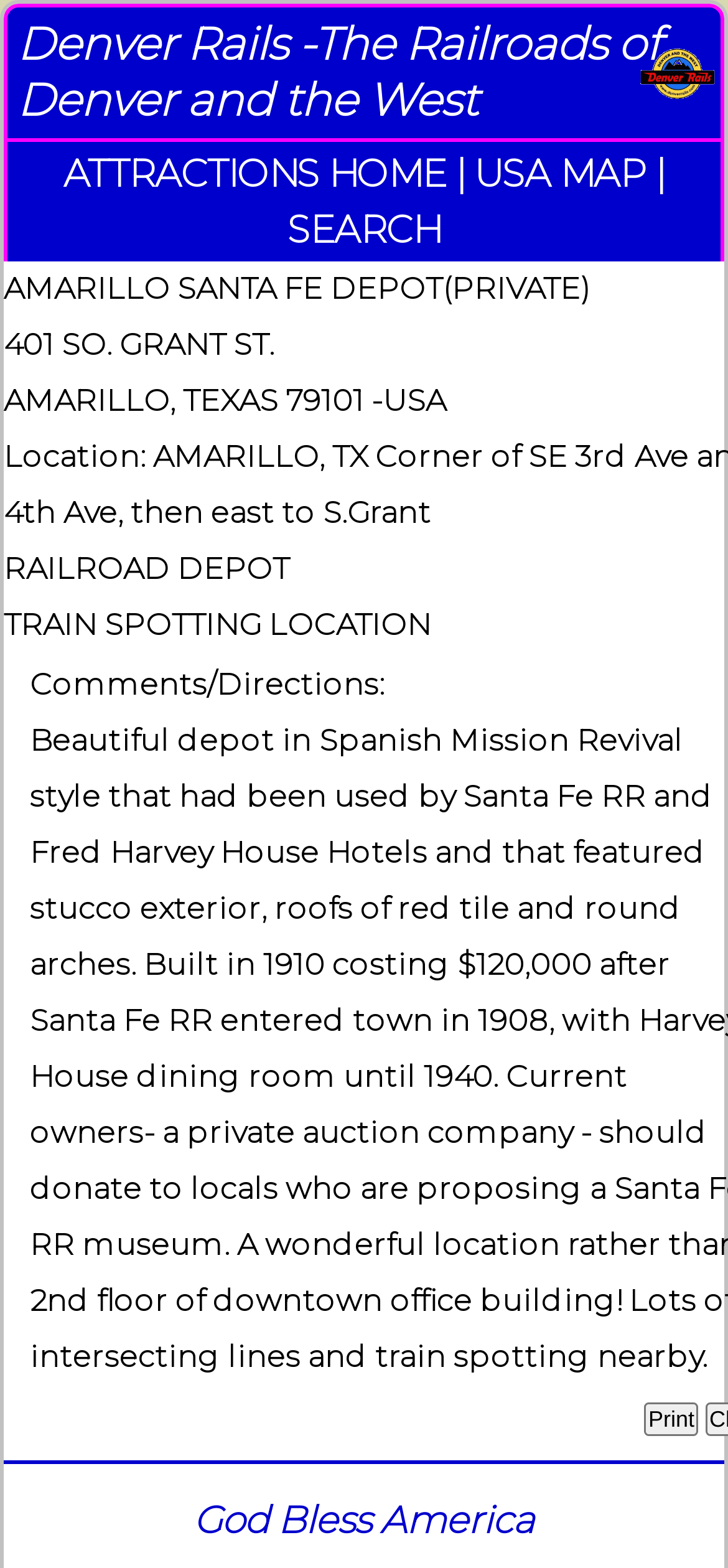Show the bounding box coordinates for the HTML element described as: "ATTRACTIONS HOME".

[0.087, 0.096, 0.613, 0.125]